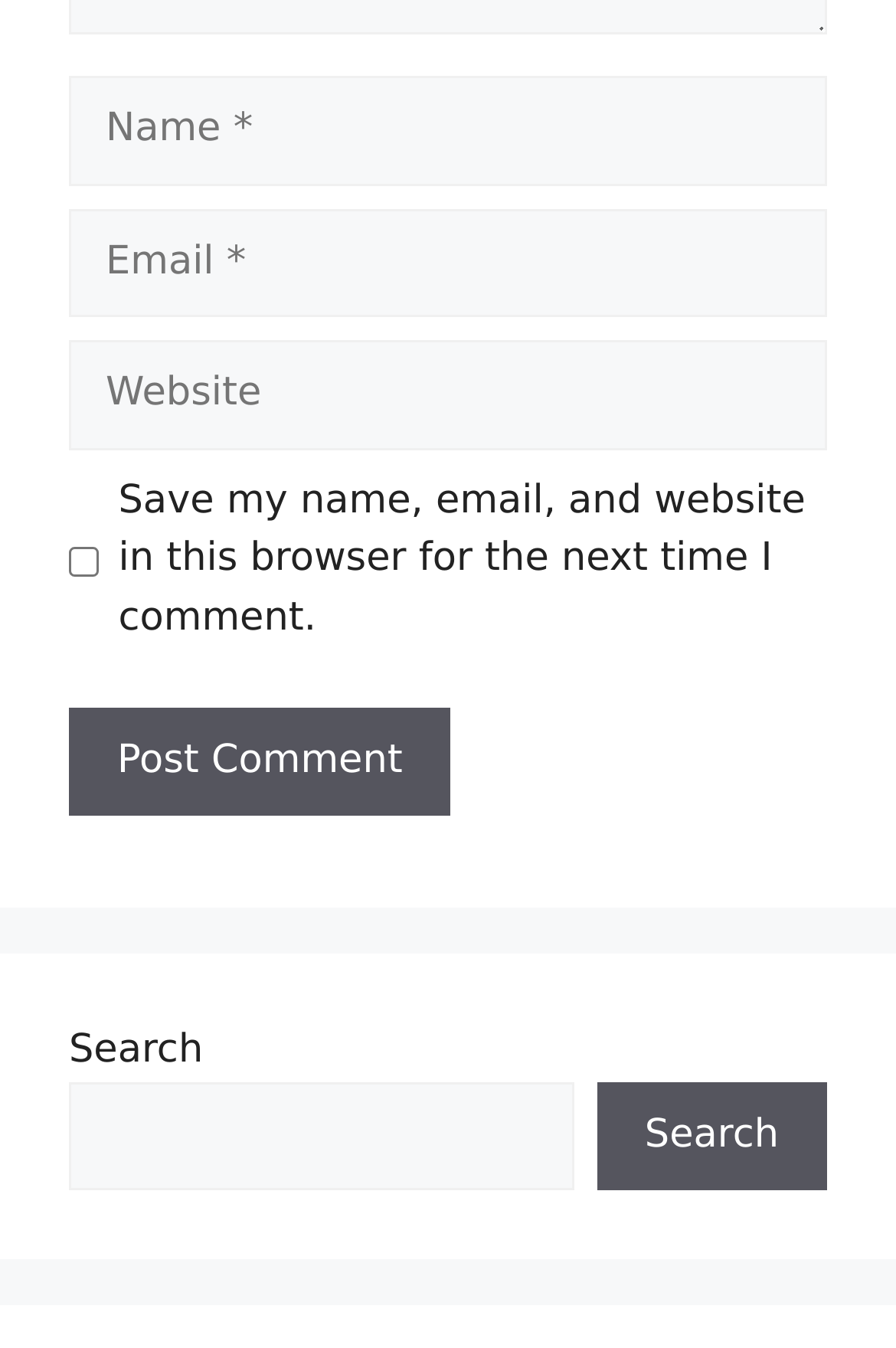Determine the bounding box for the described UI element: "name="submit" value="Post Comment"".

[0.077, 0.525, 0.503, 0.606]